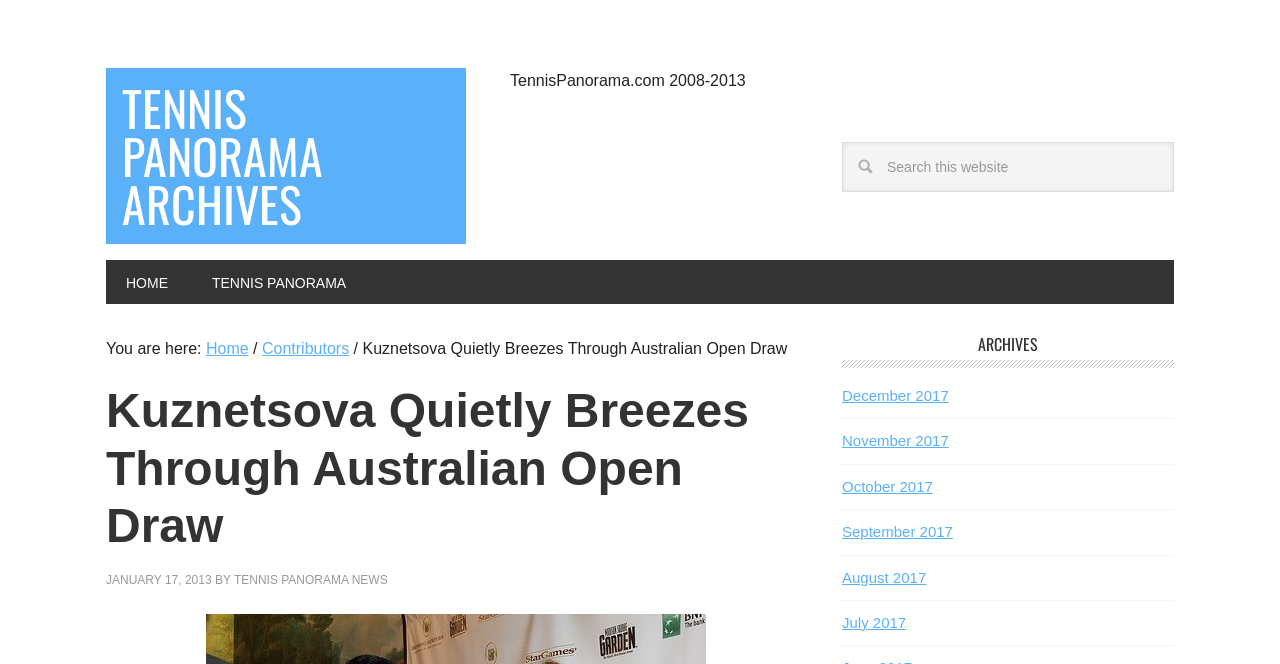Please determine the heading text of this webpage.

Kuznetsova Quietly Breezes Through Australian Open Draw